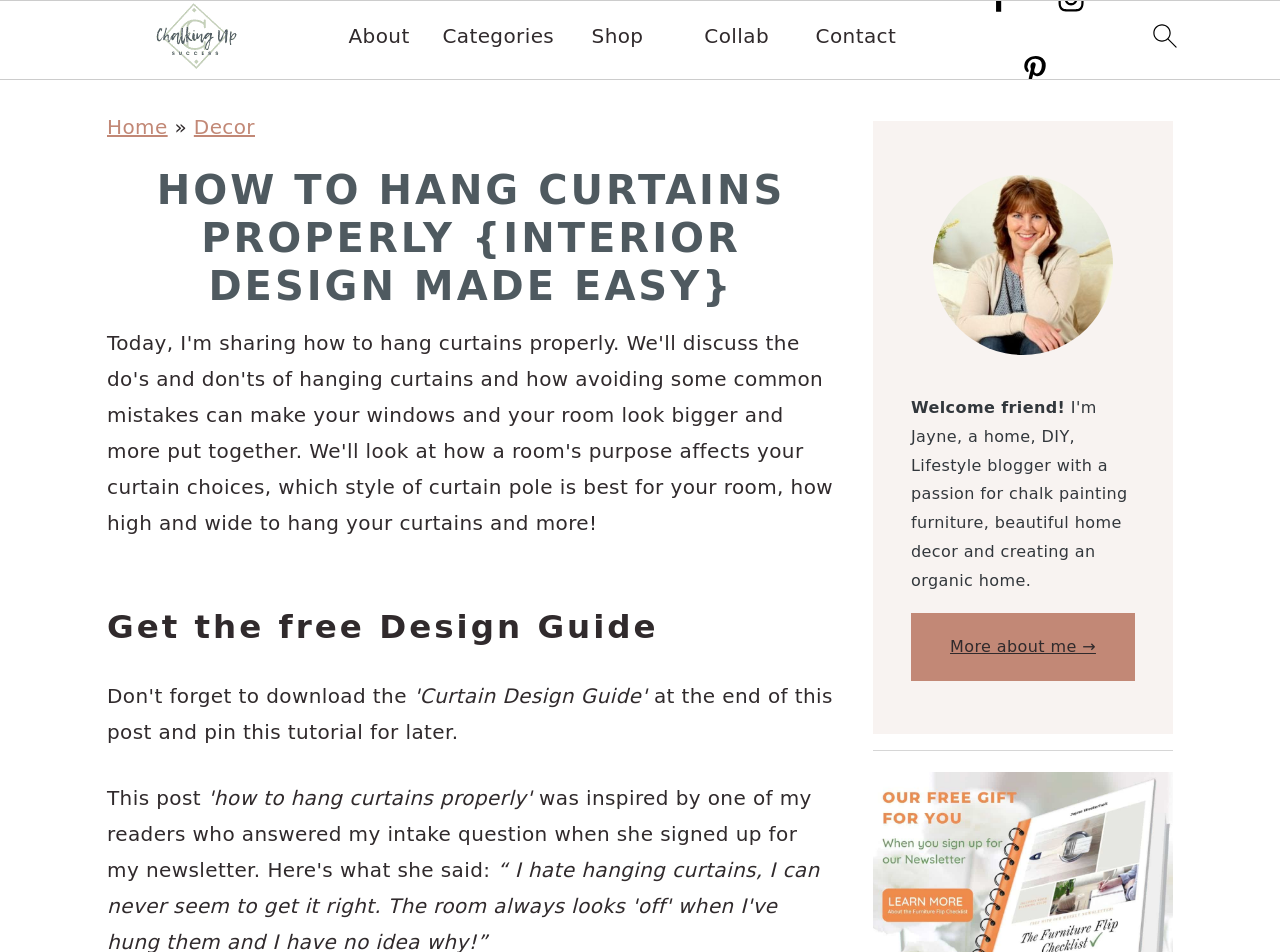What is the purpose of the 'Skip to primary navigation' link?
Please use the image to provide an in-depth answer to the question.

The 'Skip to primary navigation' link is likely used for accessibility purposes, allowing users to bypass the main content and directly access the primary navigation menu, making it easier for users with disabilities to navigate the website.